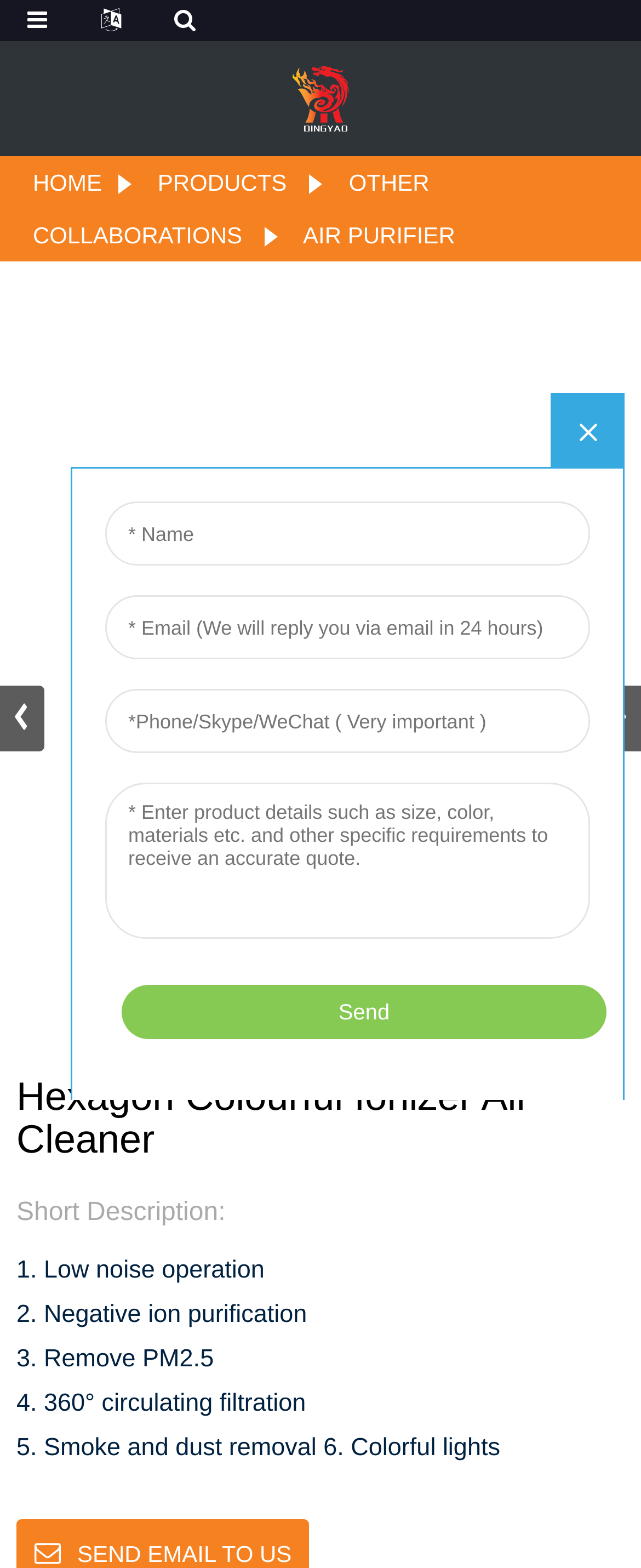Illustrate the webpage with a detailed description.

The webpage is about a product called "Hexagon Colourful Ionizer Air Cleaner" from a manufacturer and factory in China. At the top left of the page, there is a logo image with a link to the homepage. Next to the logo, there are several navigation links, including "HOME", "PRODUCTS", "OTHER COLLABORATIONS", and "AIR PURIFIER". 

Below the navigation links, there is a large image of the air cleaner product, which takes up most of the width of the page. The image has a link to the product page. 

On the right side of the image, there are two buttons, "Next slide" and "Previous slide", which suggest that there are multiple images or slides related to the product. 

Below the image, there is a heading that repeats the product name, followed by a subheading "Short Description:". 

The short description is divided into six points, listed in a vertical column. The points describe the features of the air cleaner, including low noise operation, negative ion purification, removal of PM2.5, 360° circulating filtration, smoke and dust removal, and colorful lights. 

At the bottom of the page, there is an iframe that takes up most of the width of the page.